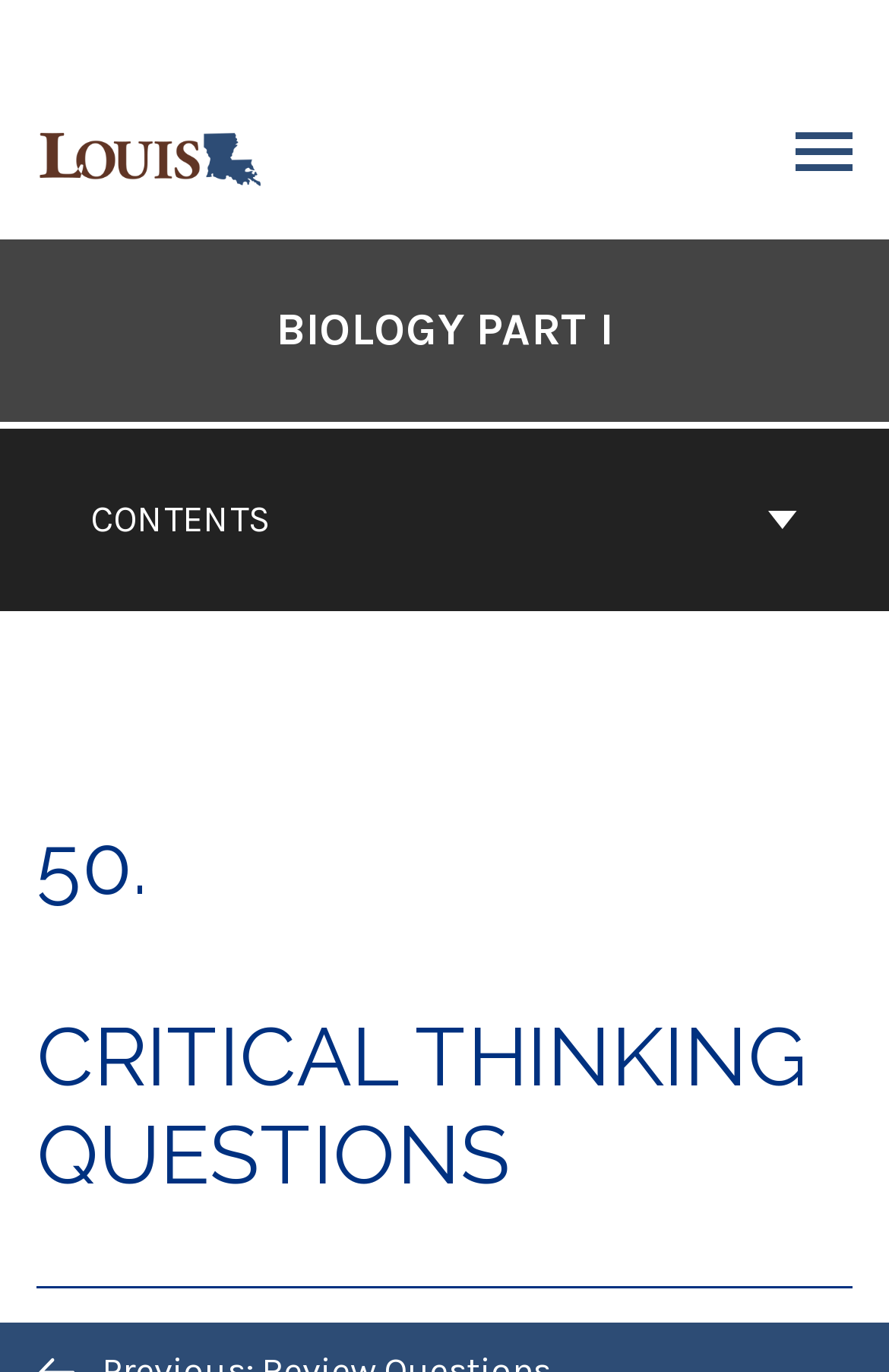Identify the bounding box for the described UI element: "Biology Part I".

[0.31, 0.215, 0.69, 0.265]